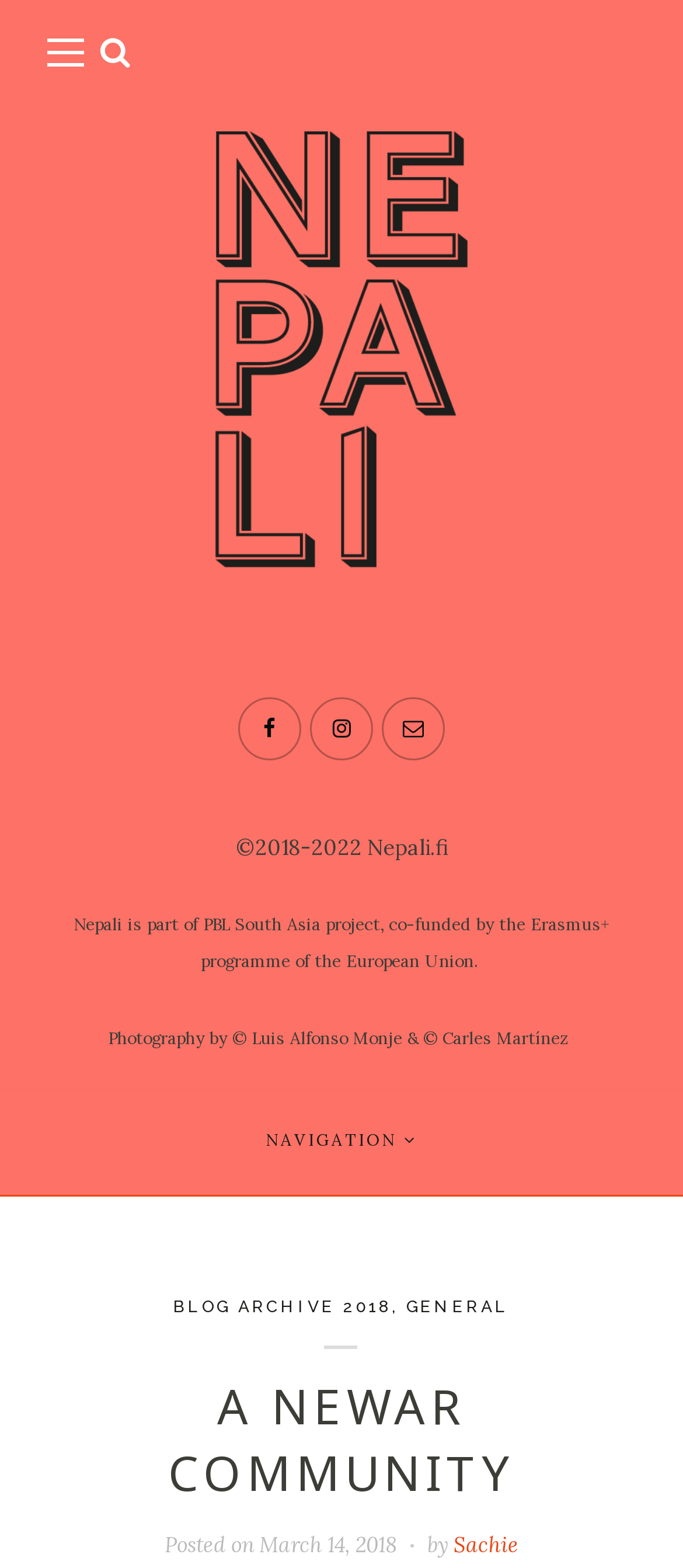Answer succinctly with a single word or phrase:
What is the copyright year of the webpage?

2018-2022